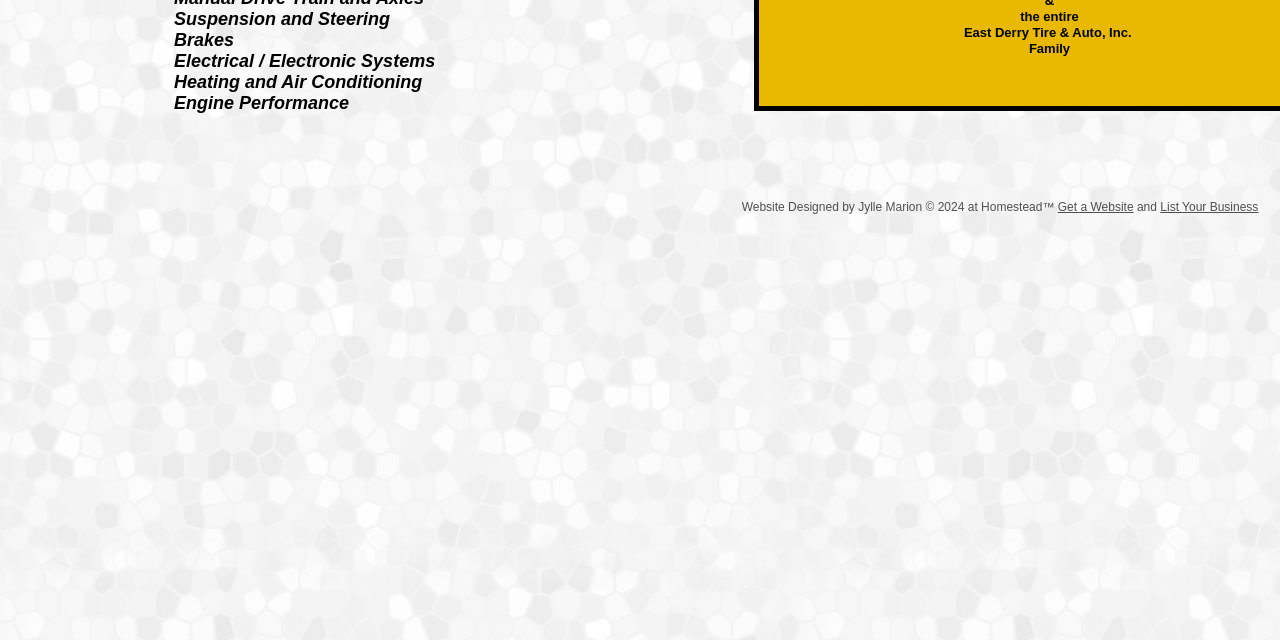Identify the bounding box of the HTML element described as: "List Your Business".

[0.906, 0.312, 0.983, 0.334]